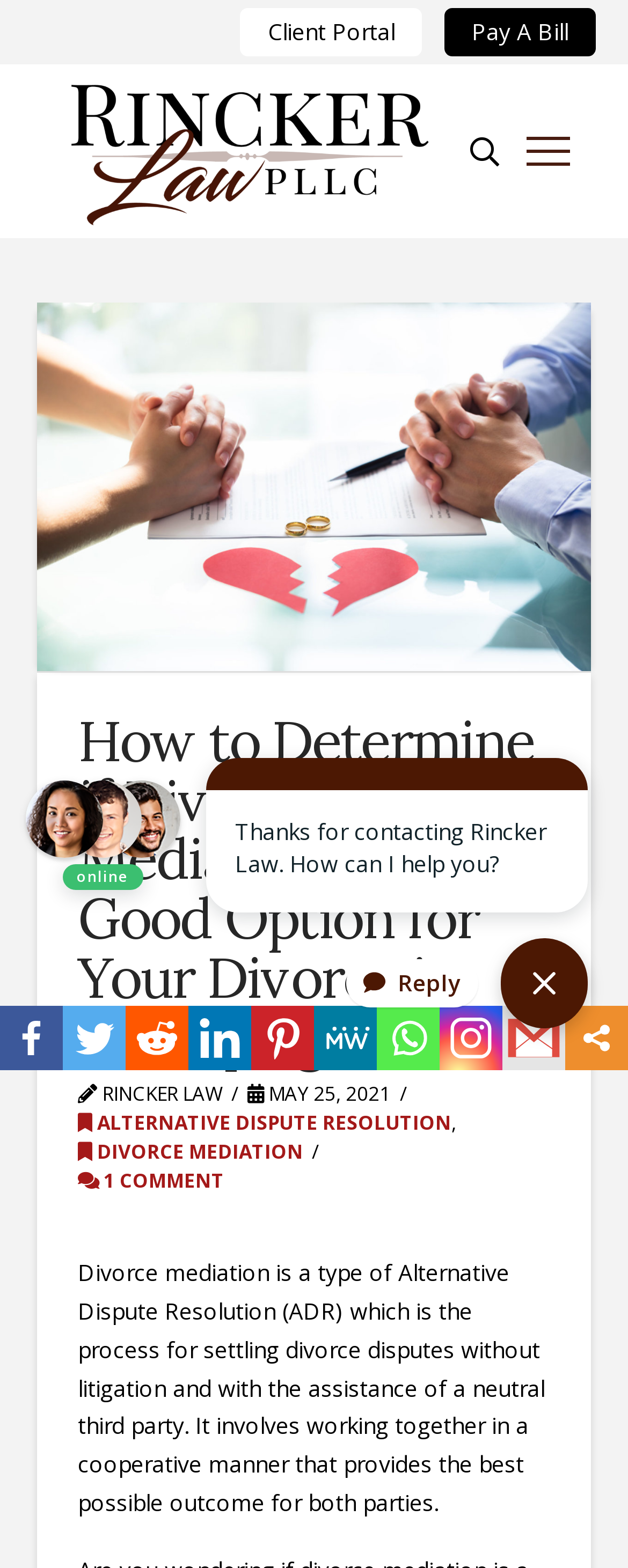How many images are there in the header section?
Please give a detailed and thorough answer to the question, covering all relevant points.

The header section of the webpage contains three image elements, which can be identified by their bounding box coordinates and OCR text. These images are likely to be part of the law firm's logo or branding.